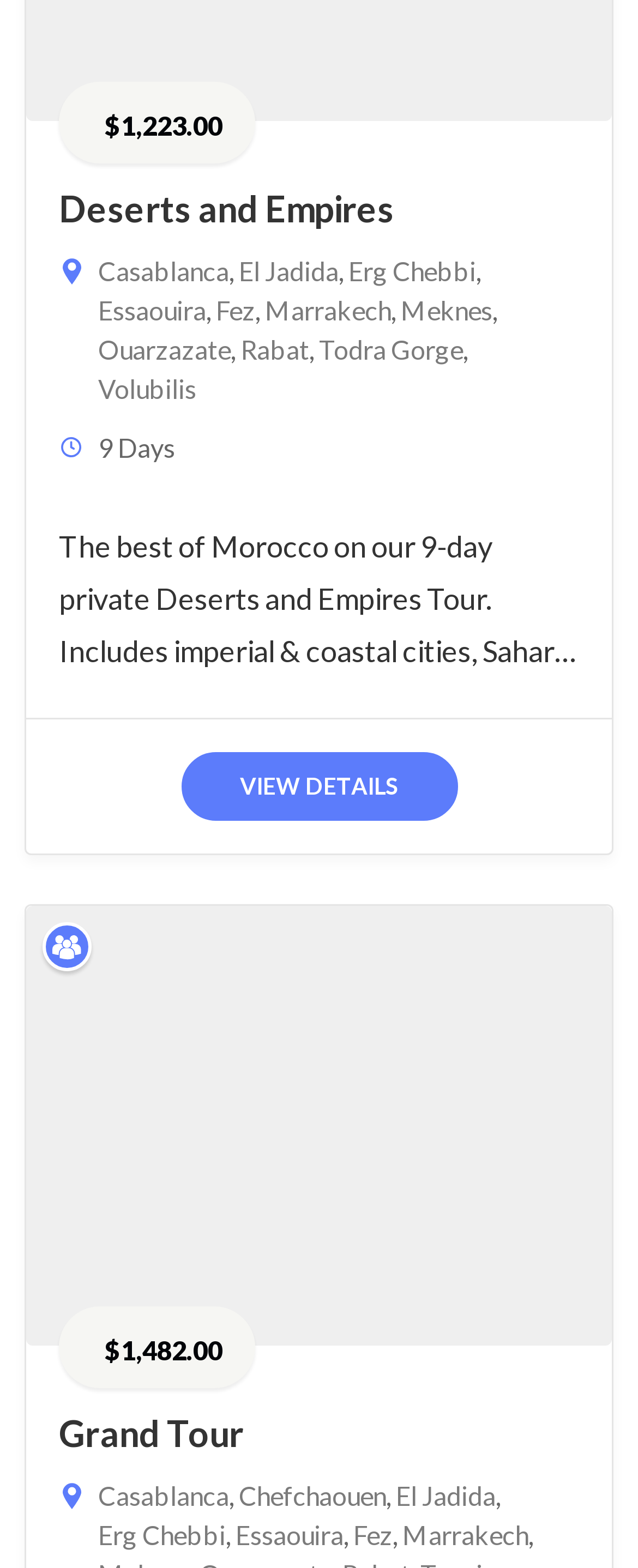Indicate the bounding box coordinates of the element that must be clicked to execute the instruction: "View details of Grand Tour". The coordinates should be given as four float numbers between 0 and 1, i.e., [left, top, right, bottom].

[0.092, 0.9, 0.382, 0.928]